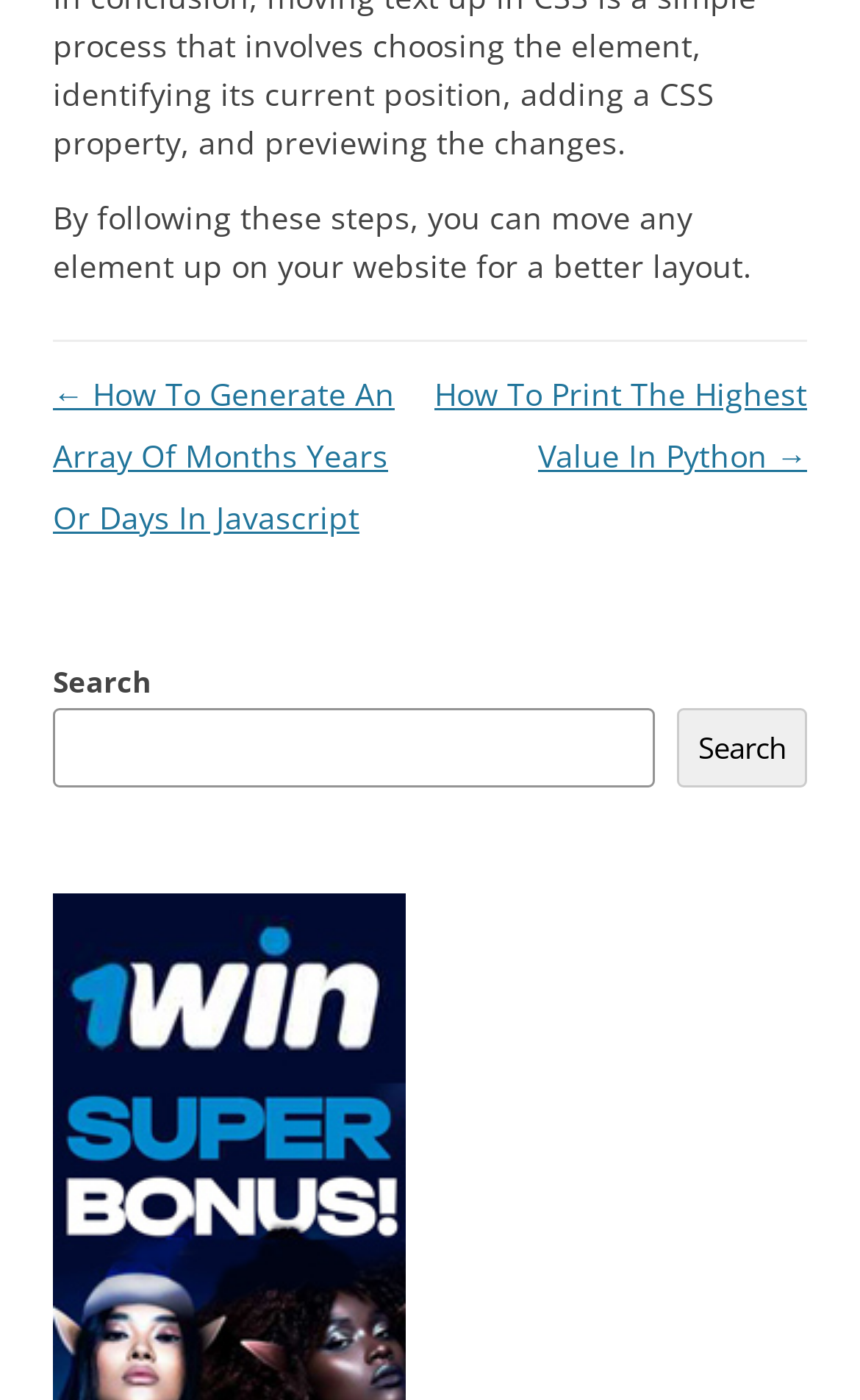Using the element description colour expert, predict the bounding box coordinates for the UI element. Provide the coordinates in (top-left x, top-left y, bottom-right x, bottom-right y) format with values ranging from 0 to 1.

None